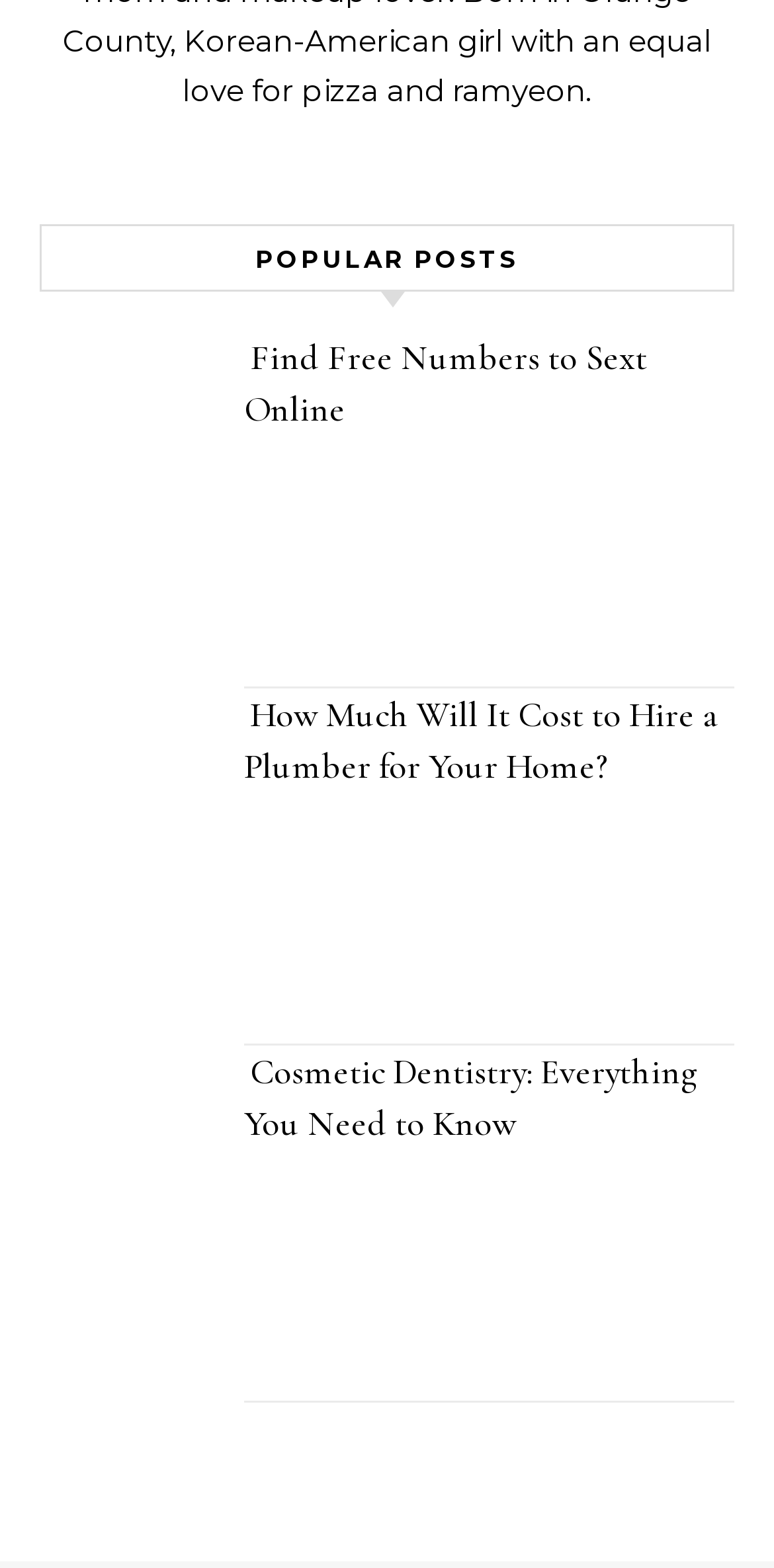What is the topic of the second popular post?
Based on the image, answer the question with as much detail as possible.

The second link under the 'POPULAR POSTS' heading is 'Before you hire a plumber, you should know the prices you can expect to pay. Learn more about the average cost right here.', which indicates that the topic of the second popular post is the cost of hiring a plumber.